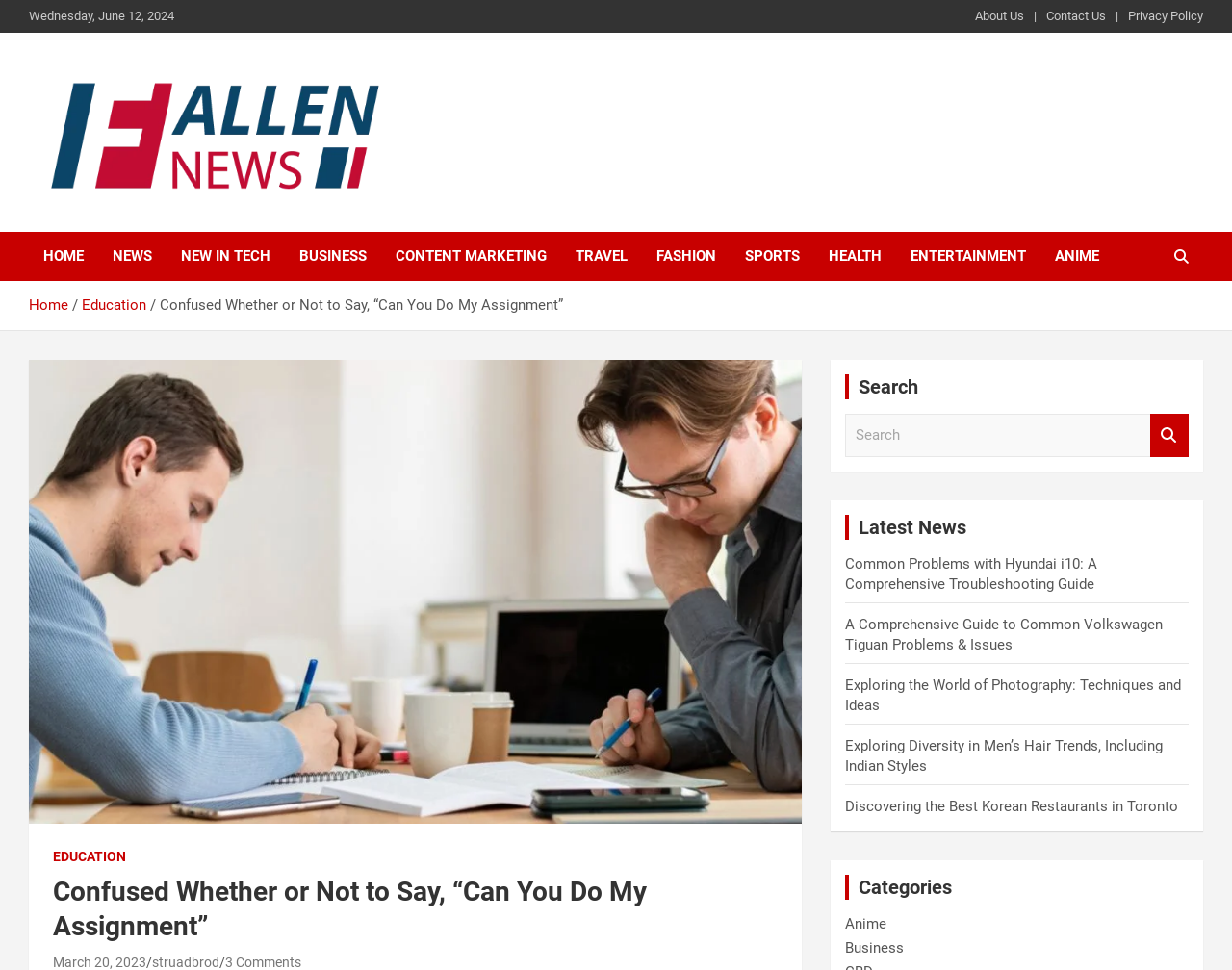Provide a thorough description of the webpage's content and layout.

This webpage appears to be a news website, specifically the "Fallen News" section. At the top left corner, there is a date displayed, "Wednesday, June 12, 2024". Next to it, there are several links to other sections of the website, including "About Us", "Contact Us", and "Privacy Policy". 

On the top left side, there is a logo of "Fallen-News" with an image and a heading "Fallen News" below it. Below the logo, there is a tagline "Read the World Today". 

A navigation menu is located below the logo, with links to various sections such as "HOME", "NEWS", "NEW IN TECH", "BUSINESS", and others. 

Below the navigation menu, there is a breadcrumbs section, which shows the current location in the website hierarchy. It starts with "Home", then "Education", and finally "Confused Whether or Not to Say, “Can You Do My Assignment”". 

The main content of the webpage is an article with the title "Confused Whether or Not to Say, “Can You Do My Assignment”". The article has a figure or image associated with it. 

On the right side of the webpage, there is a search box with a search button. Below the search box, there are several news article links, including "Common Problems with Hyundai i10: A Comprehensive Troubleshooting Guide", "A Comprehensive Guide to Common Volkswagen Tiguan Problems & Issues", and others. 

Further down, there is a section titled "Categories" with links to specific categories such as "Anime" and "Business".